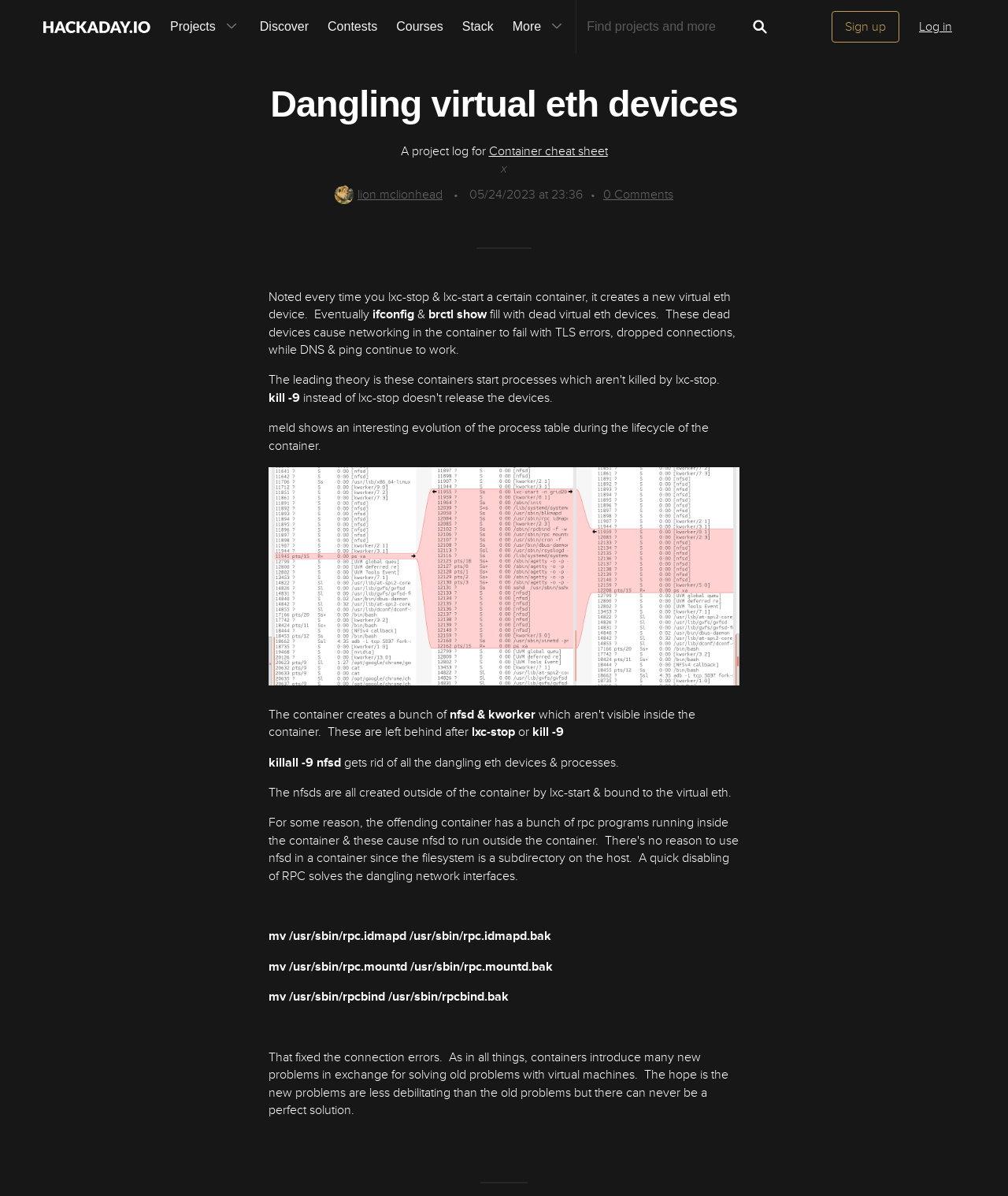Summarize the webpage in an elaborate manner.

This webpage appears to be a project log on Hackaday.io, a platform for sharing DIY projects and tutorials. At the top, there is a navigation menu with links to "Hackaday.io", "Projects", "Discover", "Contests", "Courses", "Stack", and a search bar. Below the navigation menu, the title "Dangling virtual eth devices" is prominently displayed.

The main content of the page is a log entry discussing an issue with virtual eth devices created when stopping and starting a container using lxc-stop and lxc-start commands. The text explains that these devices can cause networking issues in the container, including TLS errors and dropped connections. The author shares their experience and provides solutions to the problem, including using the kill -9 command and moving certain system files to backup locations.

The text is accompanied by an image, likely a screenshot or diagram, that shows the process table during the lifecycle of the container. There are also several links to related projects or resources, including a "Container cheat sheet" and a link to the author's profile.

At the bottom of the page, there is a comment section with a link to "0 Comments", indicating that there are no comments on this log entry yet.